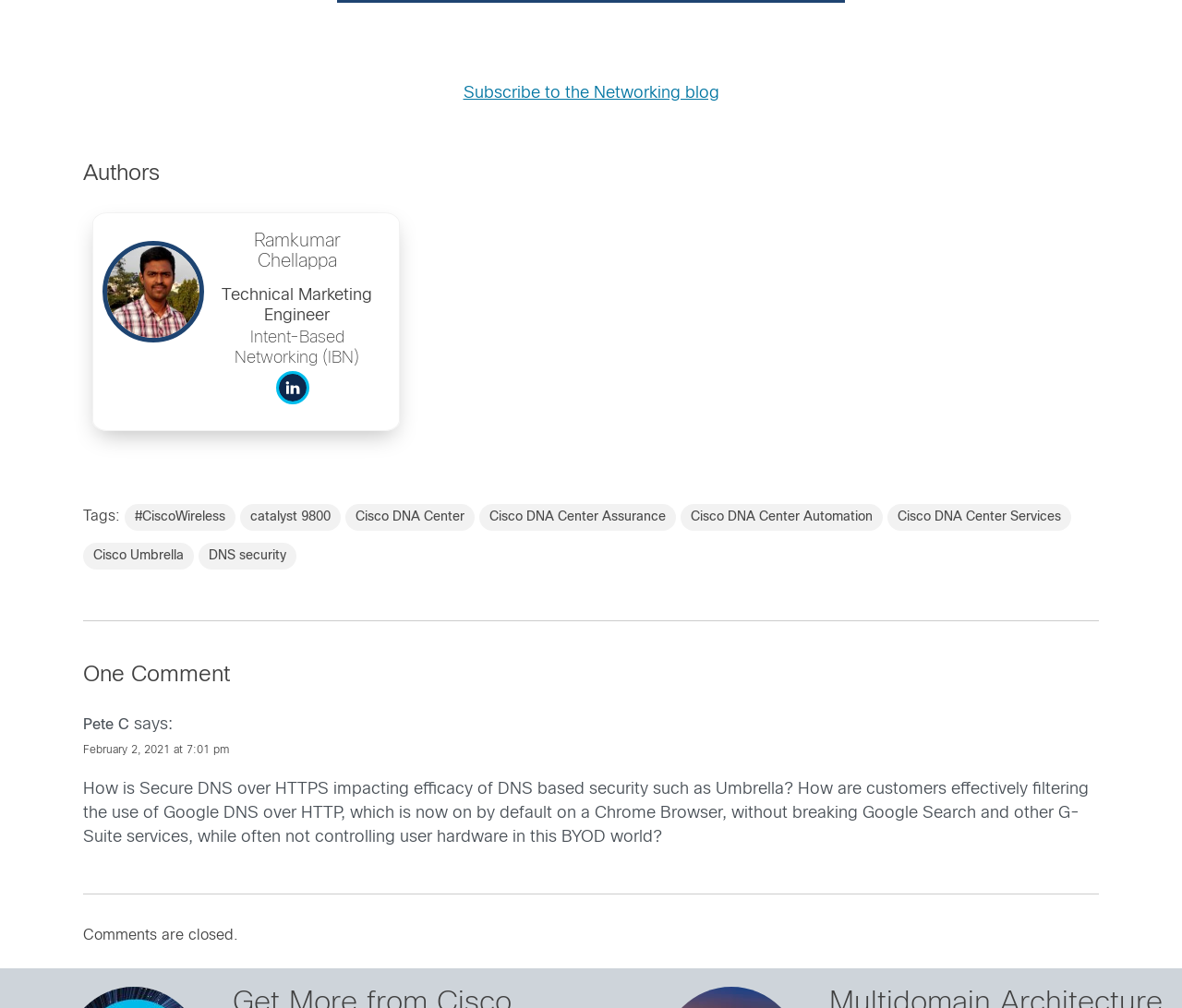Give a one-word or short phrase answer to the question: 
What is the topic of the article?

DNS security